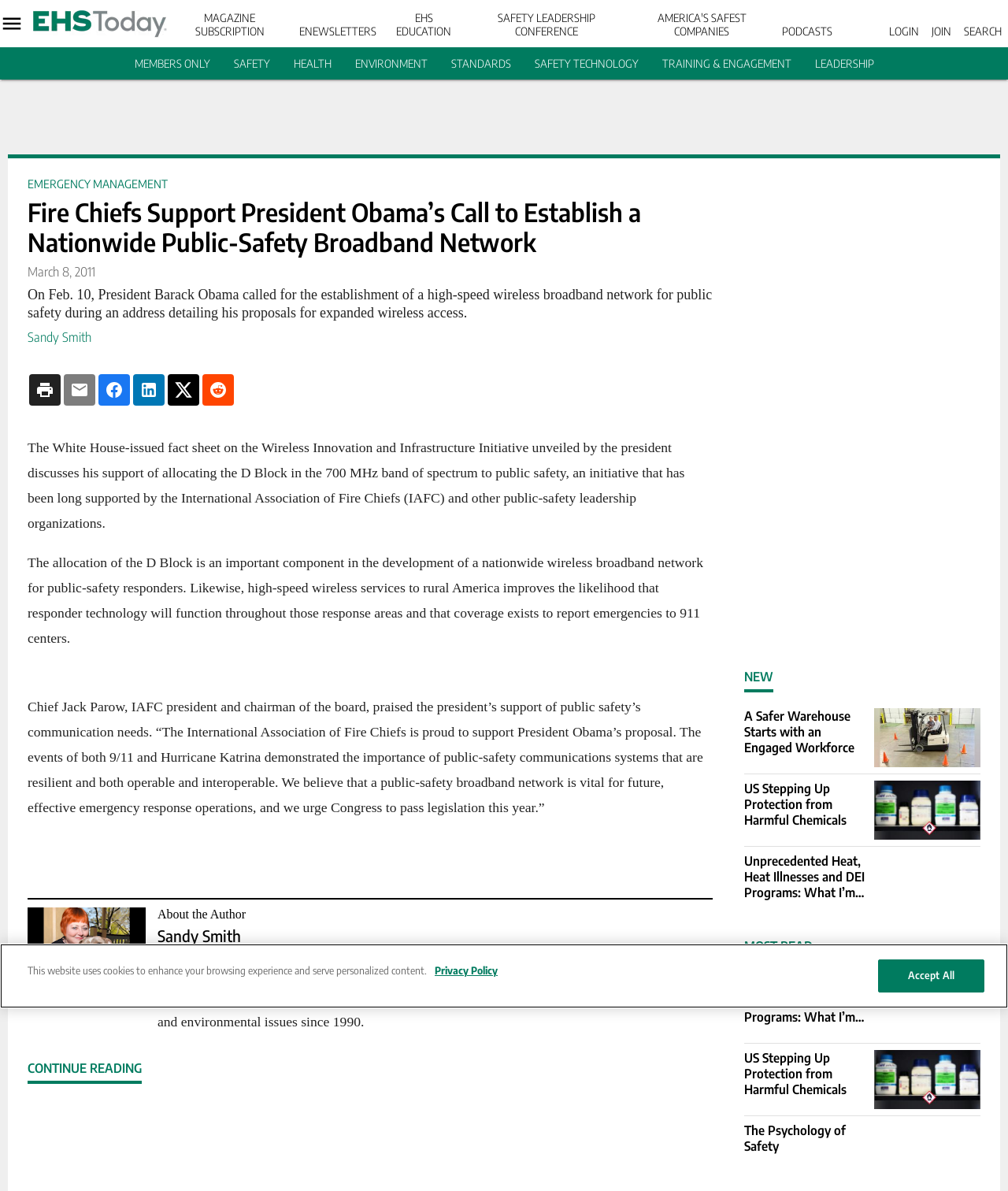Provide an in-depth caption for the webpage.

This webpage is about the Fire Chiefs' support for President Obama's call to establish a nationwide public-safety broadband network. At the top of the page, there is a logo and a navigation menu with links to various sections of the website, including "MAGAZINE SUBSCRIPTION", "ENEWSLETTERS", and "SAFETY LEADERSHIP CONFERENCE". Below the navigation menu, there are two columns of links, with the left column containing links to topics such as "Safety", "Health", and "Environment", and the right column containing links to resources such as "Member Benefits" and "Webinars".

The main content of the page is an article about President Obama's proposal for a high-speed wireless broadband network for public safety. The article is divided into several paragraphs, with headings and subheadings. The text describes the president's proposal and its importance for public safety, as well as the support of the International Association of Fire Chiefs (IAFC) for the initiative.

To the right of the article, there is a sidebar with links to related articles and a section titled "About the Author", which provides information about the author, Sandy Smith. At the bottom of the page, there are more links to related articles and a call to action to "CONTINUE READING".

There are also several images on the page, including a logo at the top and a figure related to the article. The overall layout of the page is clean and easy to navigate, with clear headings and concise text.